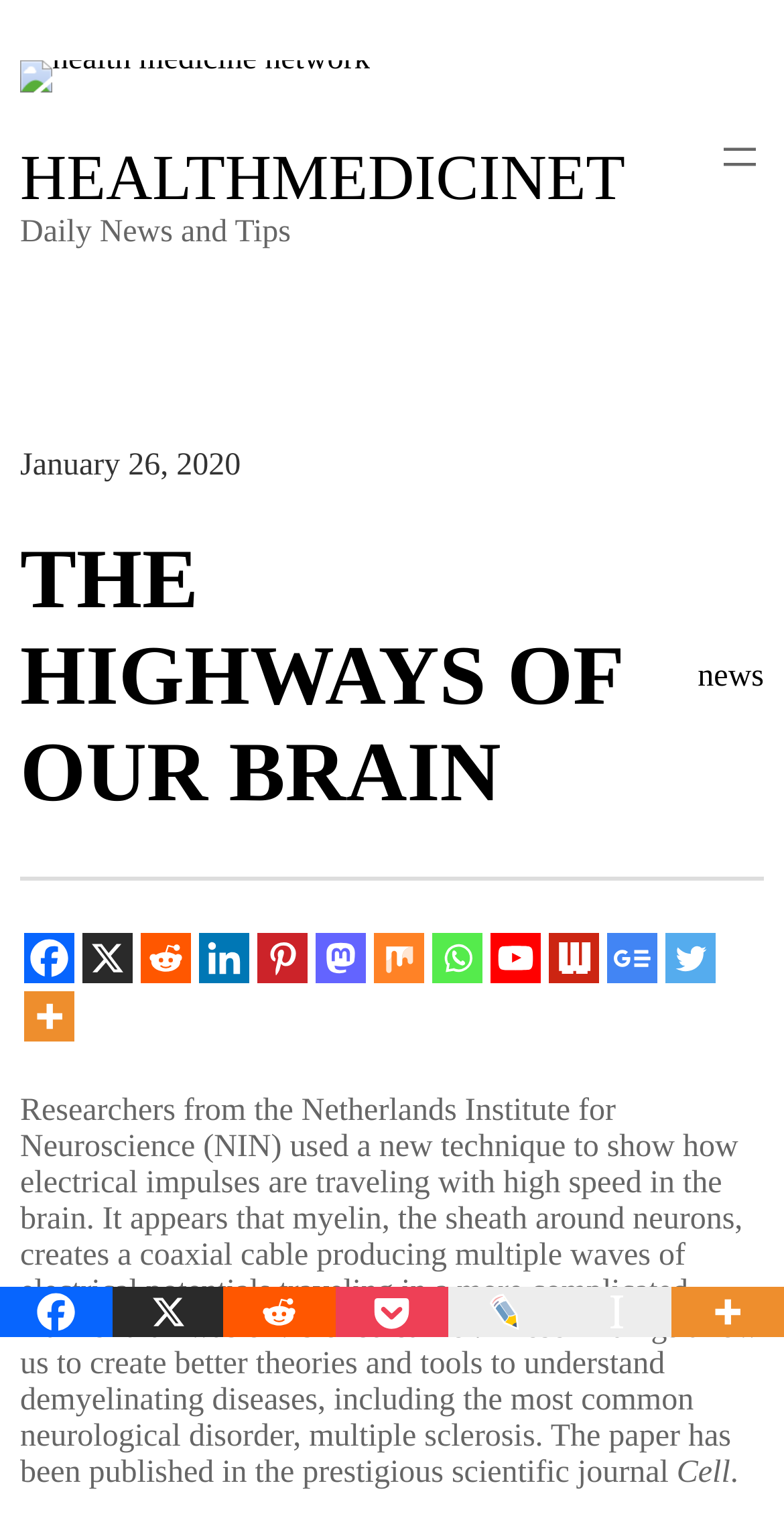Can you show the bounding box coordinates of the region to click on to complete the task described in the instruction: "Read more about the research"?

[0.026, 0.722, 0.968, 0.984]